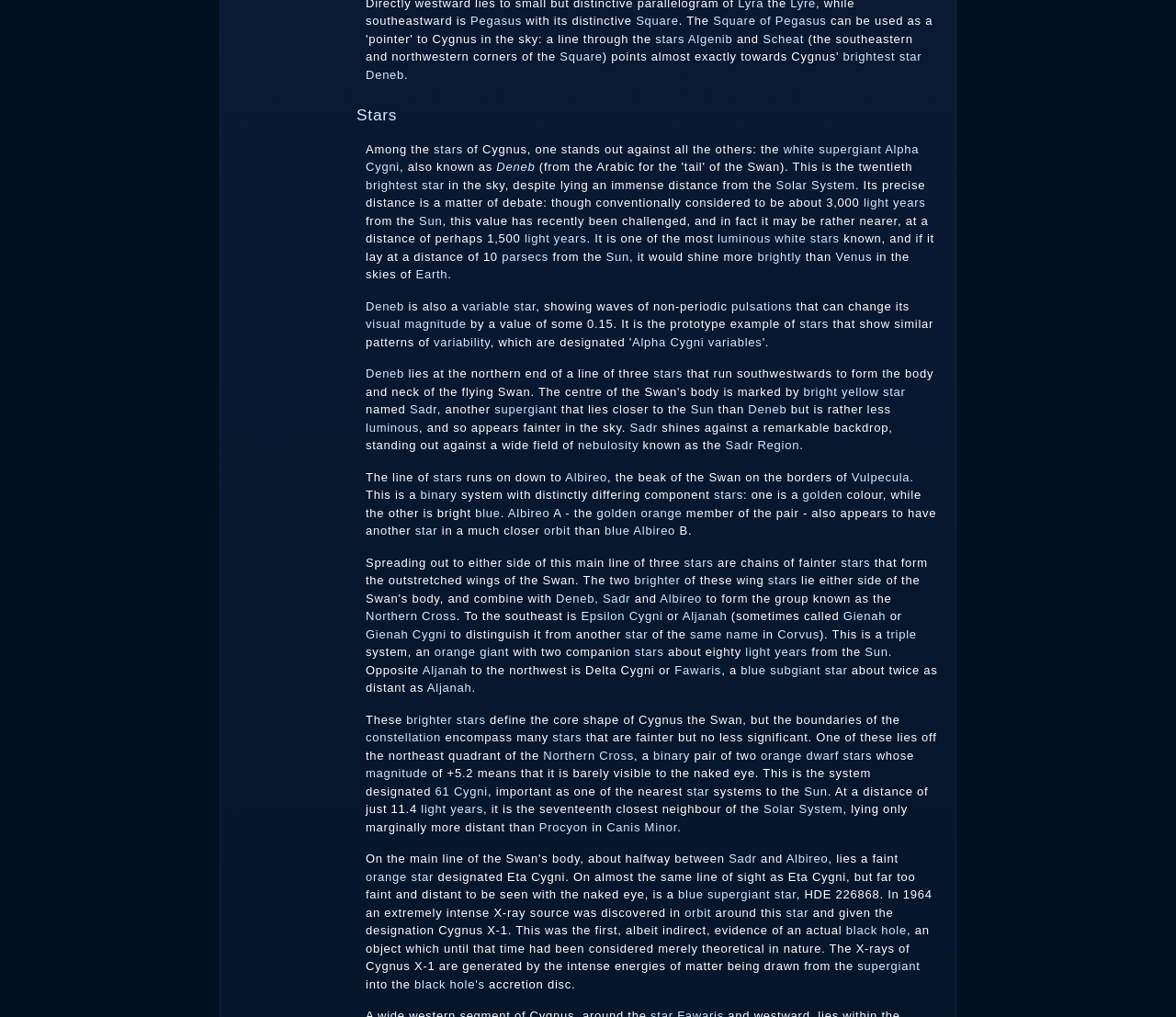Using the given element description, provide the bounding box coordinates (top-left x, top-left y, bottom-right x, bottom-right y) for the corresponding UI element in the screenshot: Gienah Cygni

[0.311, 0.617, 0.38, 0.63]